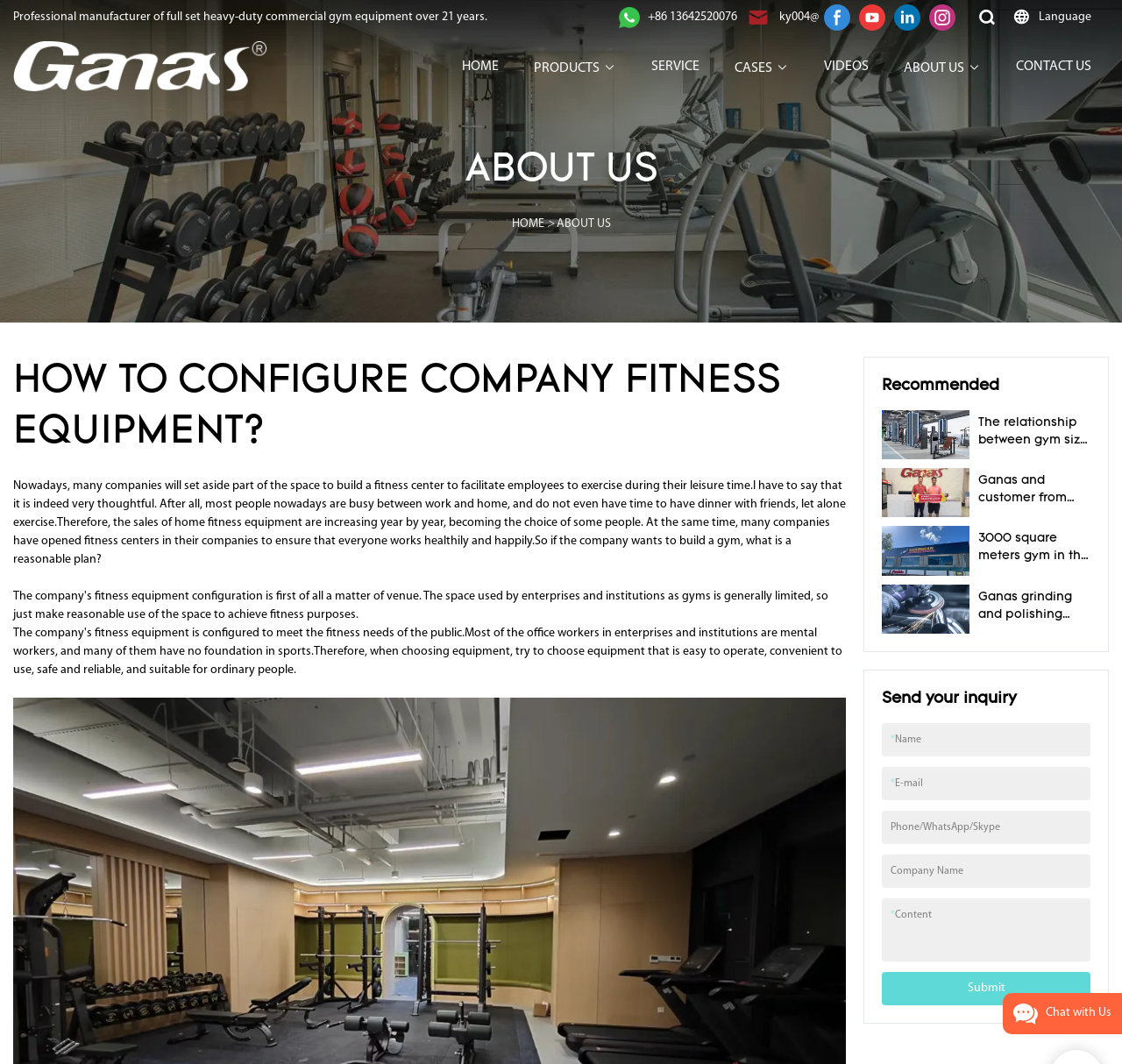Analyze the image and deliver a detailed answer to the question: How many social media links are there?

There are four social media links at the top right corner of the webpage, which are Facebook, YouTube, LinkedIn, and Instagram.